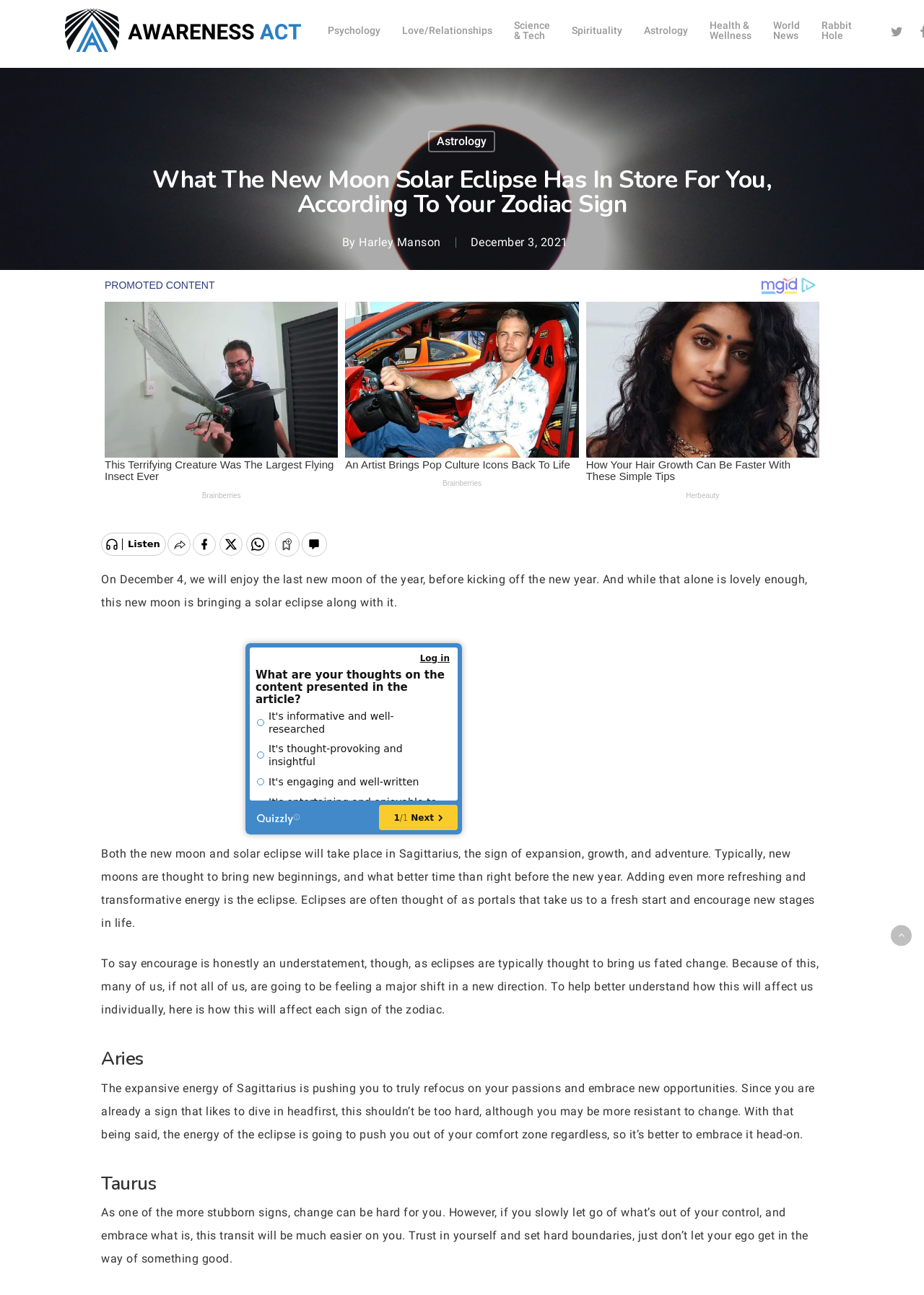Consider the image and give a detailed and elaborate answer to the question: 
What is the date of the article?

I determined the date of the article by looking at the text 'December 3, 2021' below the author's name, which indicates that the article was published on that date.